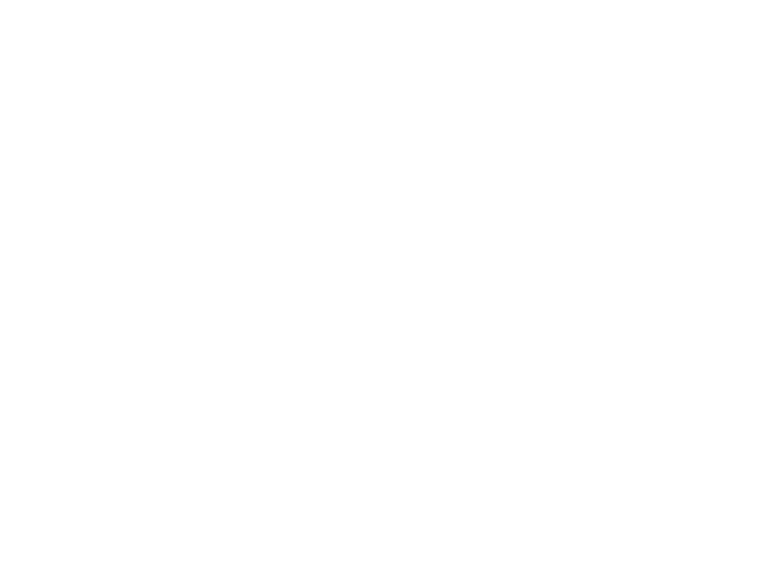Detail every aspect of the image in your description.

The image features the cabin design for the Krypton M.F. machine, showcasing its innovative features aimed at enhancing comfort and functionality. The cabin is equipped with advanced noise reduction technology, improved visibility, and ergonomic internal layouts. Additionally, it incorporates an active pneumatic suspension system designed for smoother operation. This design is the result of collaborative research efforts with esteemed institutions such as the Universities of Bergamo and the Polytechnic of Milan, underscoring a commitment to quality and compliance with international standards for safety and performance.